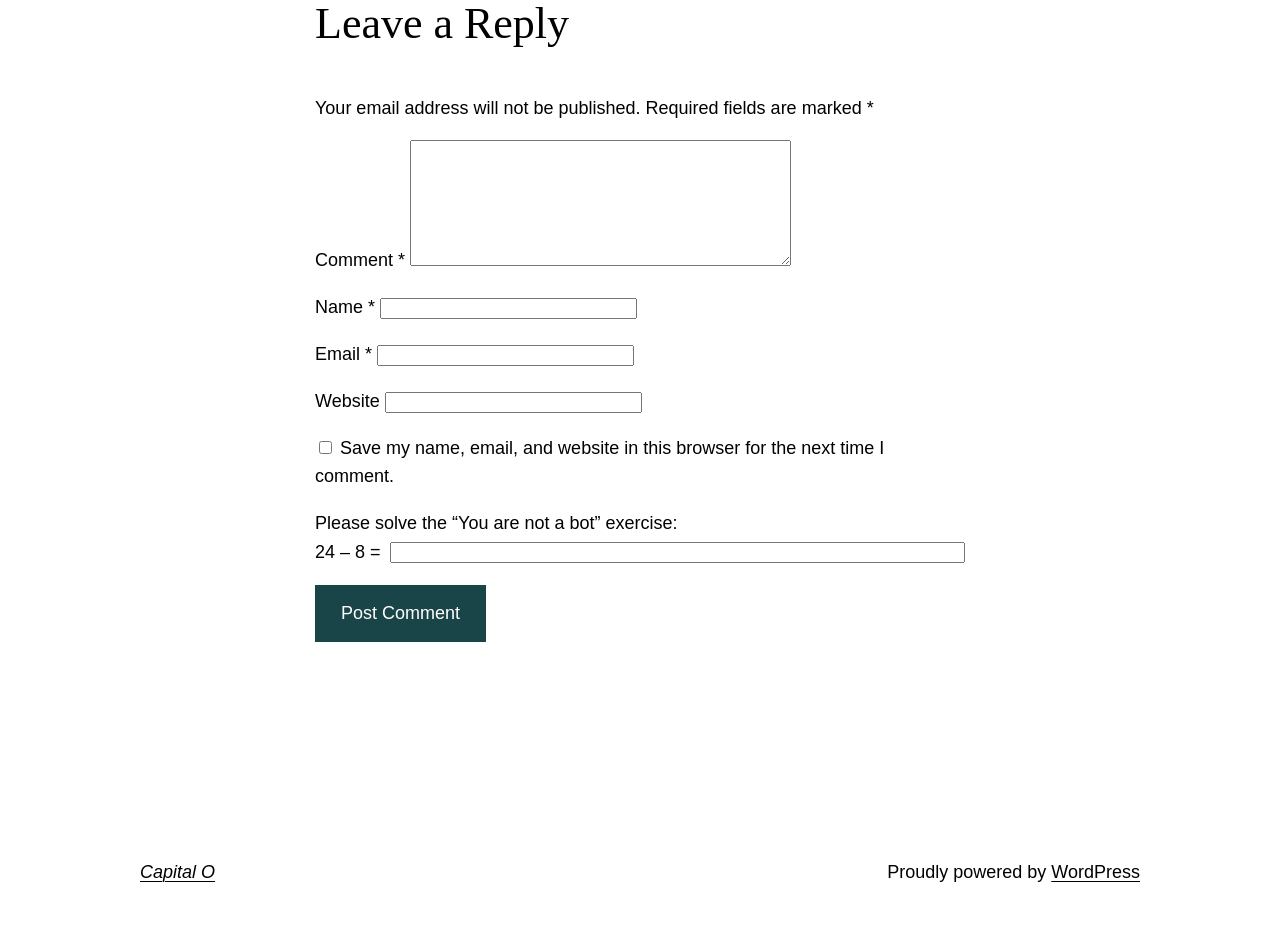What is the required information to post a comment? Using the information from the screenshot, answer with a single word or phrase.

Name, email, comment